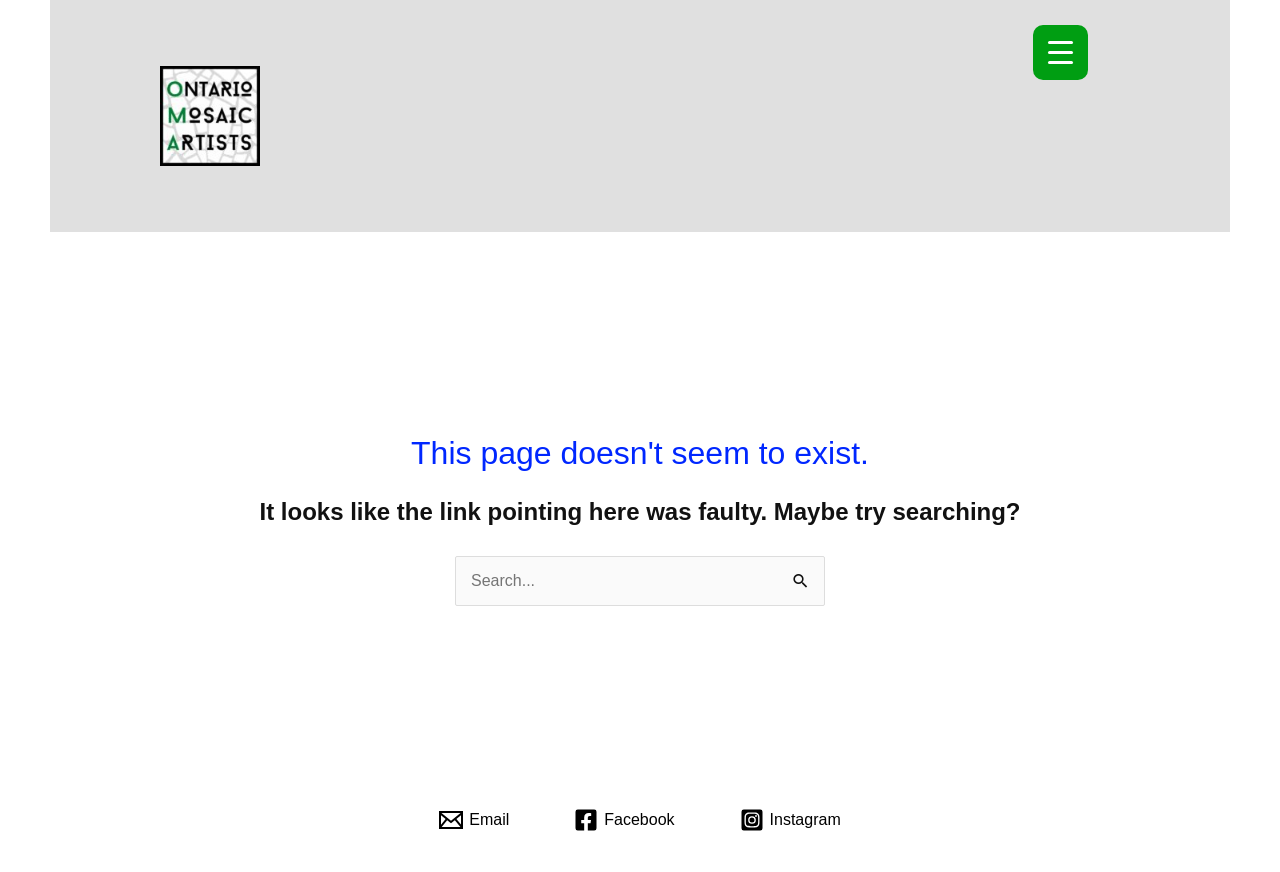Based on the element description "Community", predict the bounding box coordinates of the UI element.

None